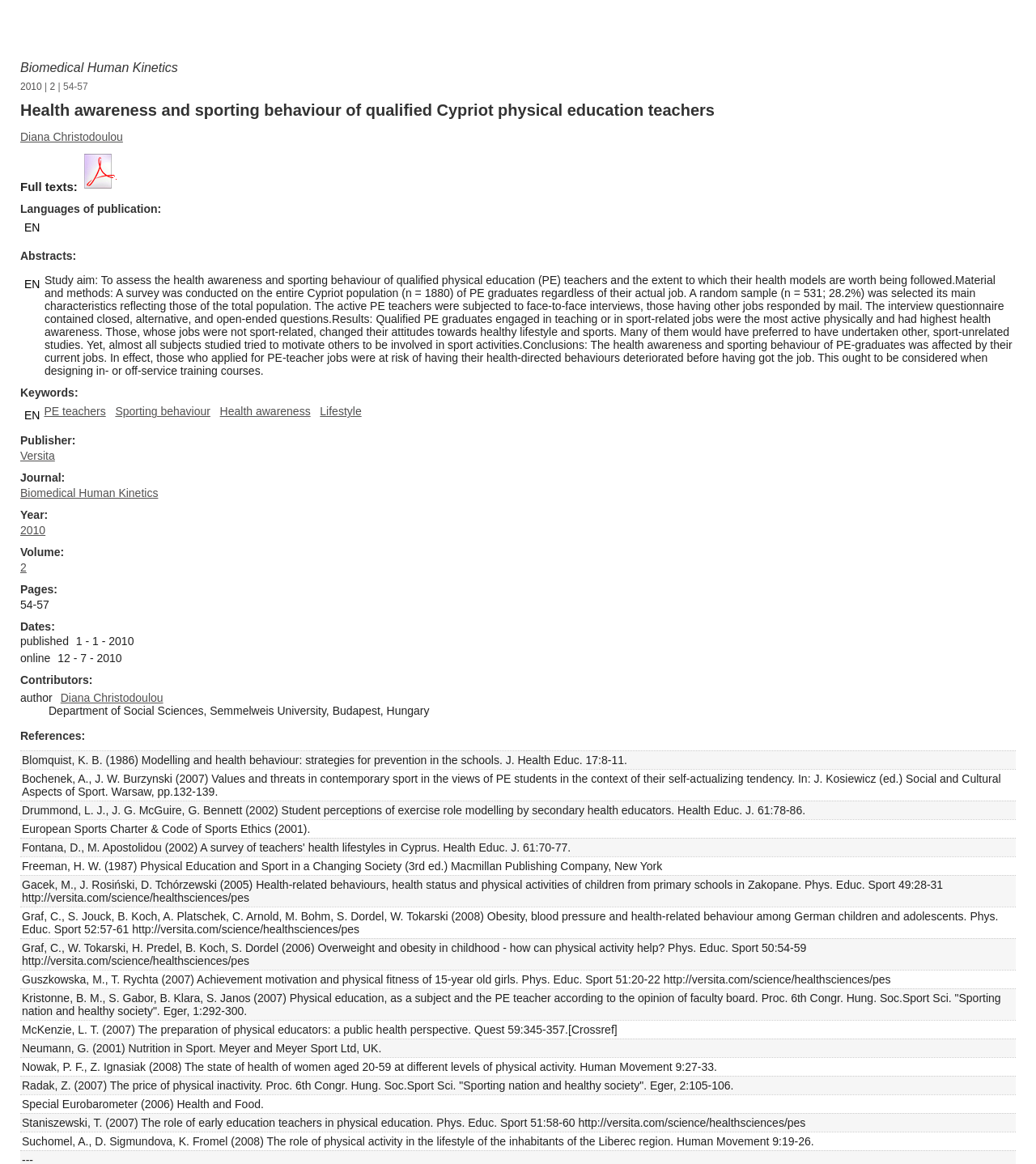What is the title of the article?
Can you give a detailed and elaborate answer to the question?

The title of the article can be found at the top of the webpage, which is 'Health awareness and sporting behaviour of qualified Cypriot physical education teachers'.